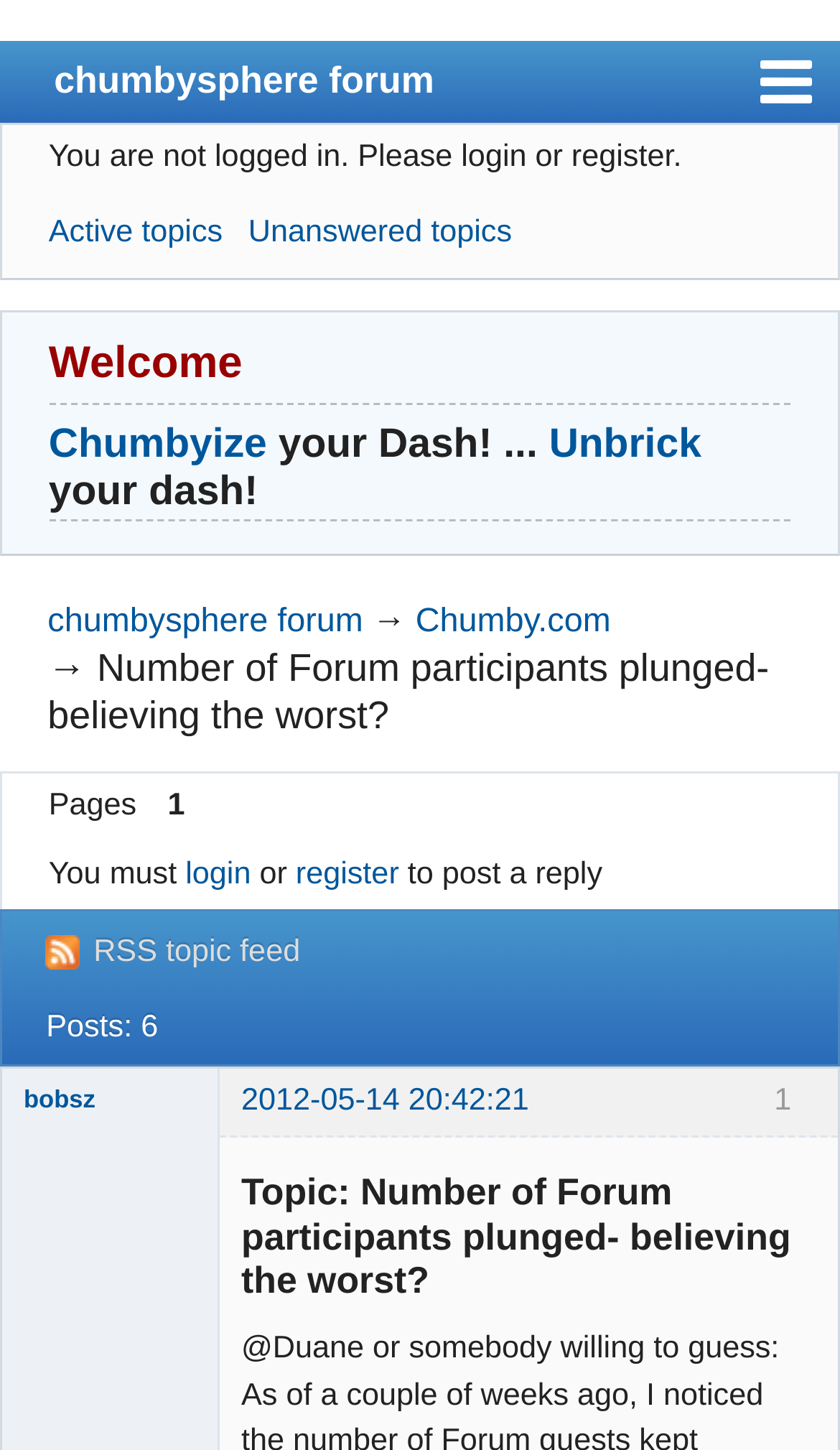Identify the bounding box coordinates of the clickable region required to complete the instruction: "go to chumbysphere forum". The coordinates should be given as four float numbers within the range of 0 and 1, i.e., [left, top, right, bottom].

[0.0, 0.029, 1.0, 0.085]